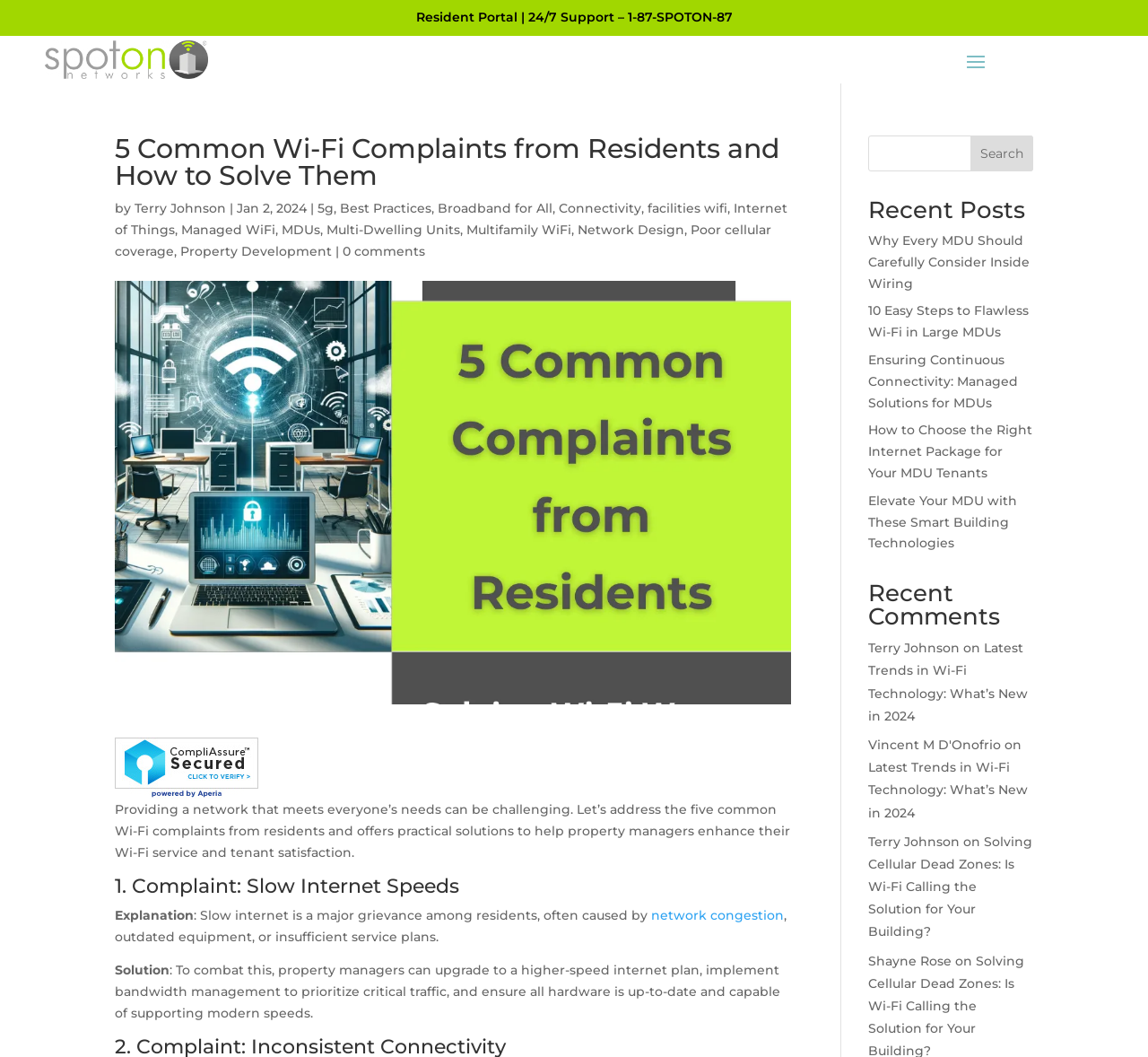What is the topic of the first complaint?
Look at the image and answer with only one word or phrase.

Slow Internet Speeds